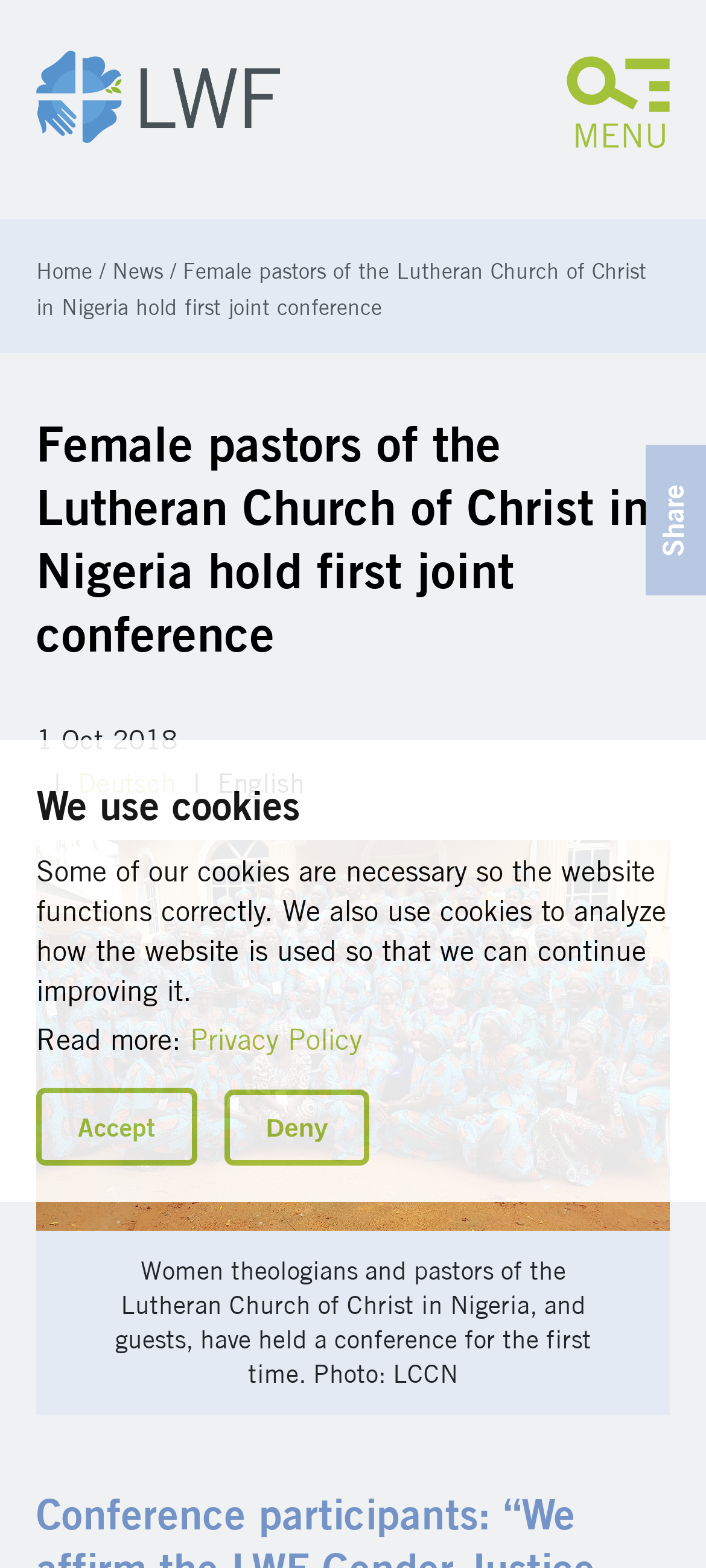Identify the bounding box coordinates of the section that should be clicked to achieve the task described: "Go to the English version".

[0.197, 0.259, 0.328, 0.282]